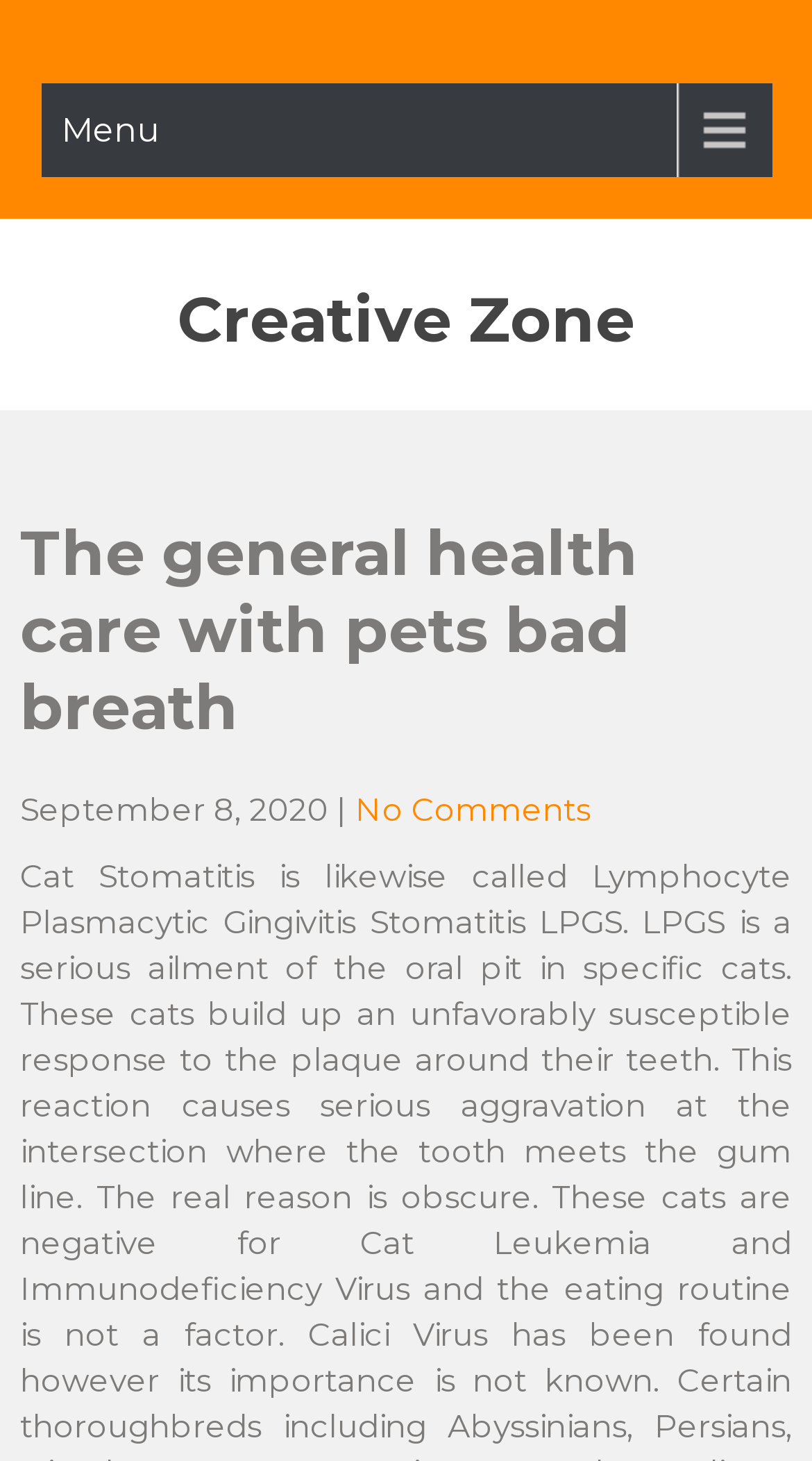What is the title of the header?
Provide a detailed and well-explained answer to the question.

I determined the title of the header by examining the heading element at [0.025, 0.352, 0.975, 0.539] which contains the text 'The general health care with pets bad breath'.